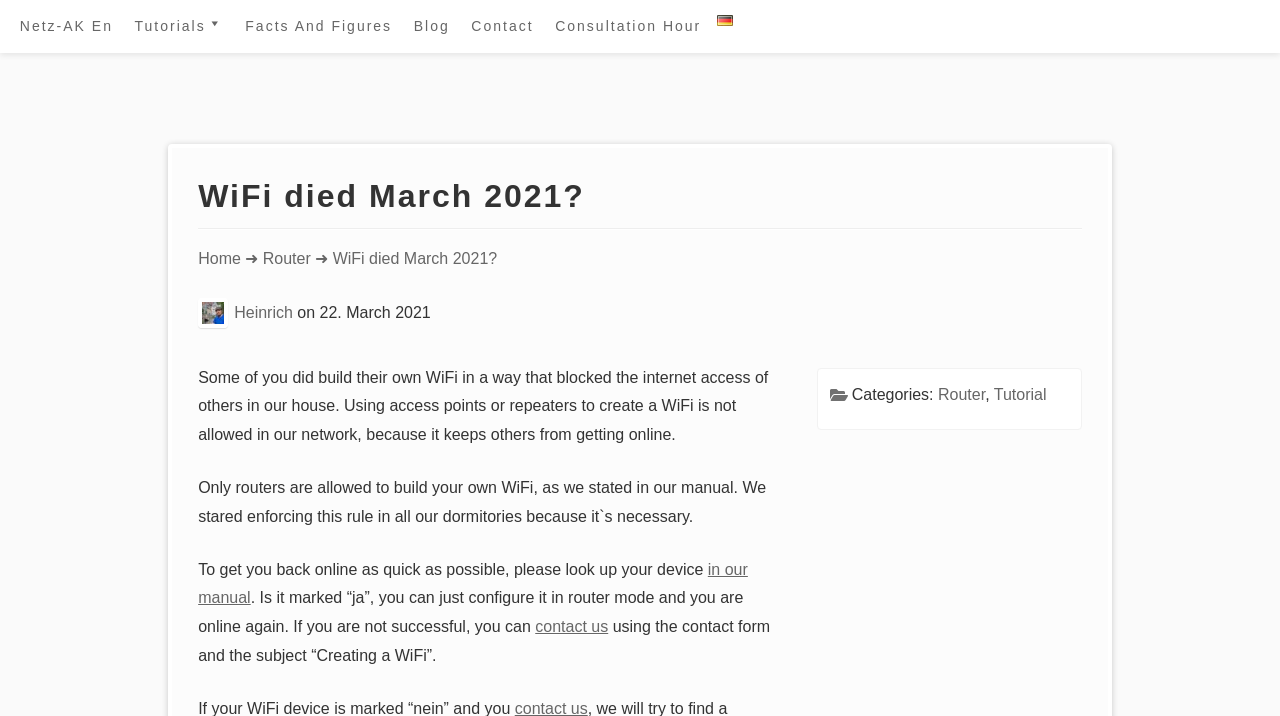Please find the bounding box coordinates for the clickable element needed to perform this instruction: "Contact us".

[0.427, 0.013, 0.554, 0.061]